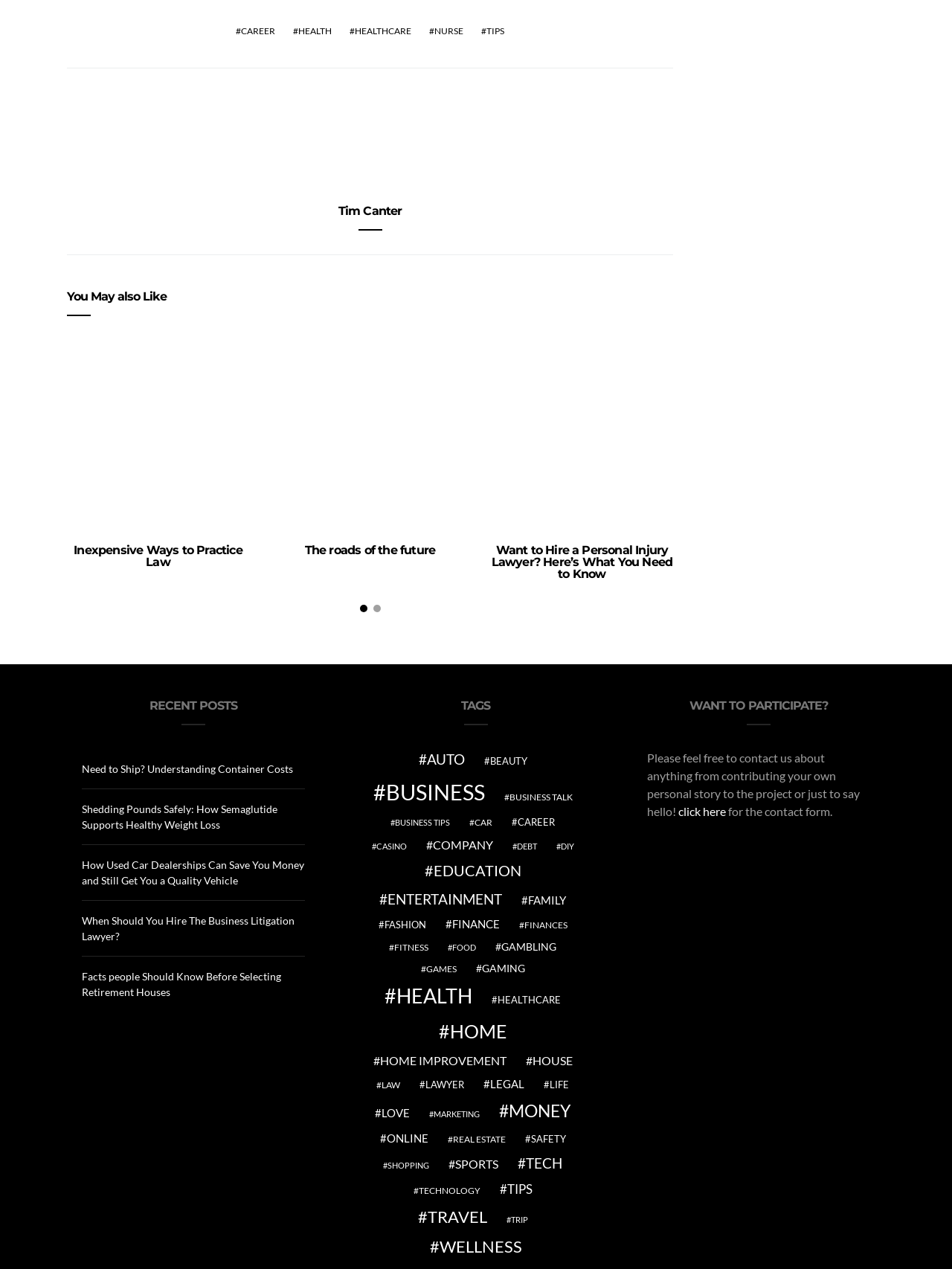Show me the bounding box coordinates of the clickable region to achieve the task as per the instruction: "Check the 'RECENT POSTS' section".

[0.086, 0.551, 0.32, 0.571]